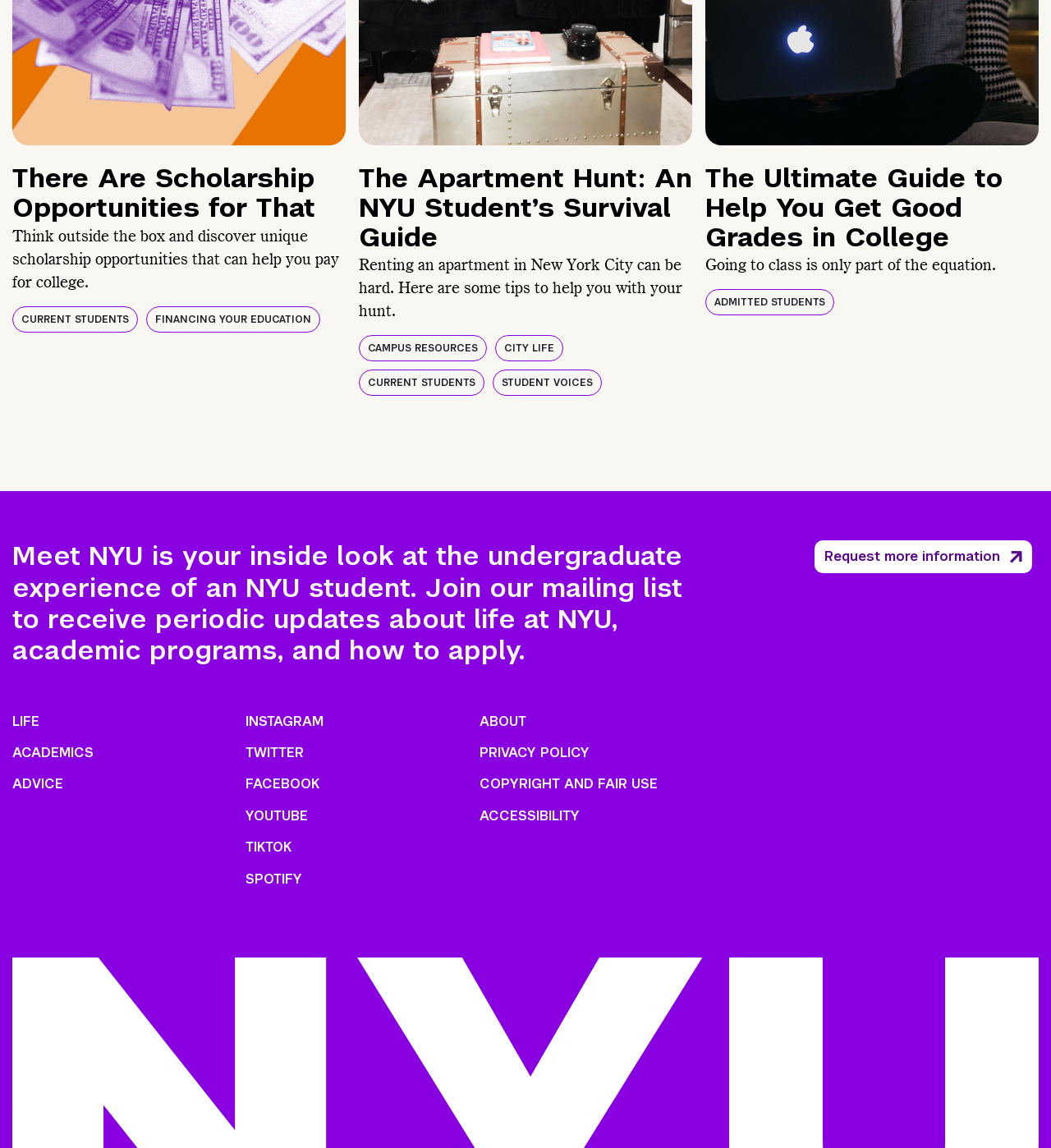Identify the bounding box coordinates for the region of the element that should be clicked to carry out the instruction: "Click on the 'About' link". The bounding box coordinates should be four float numbers between 0 and 1, i.e., [left, top, right, bottom].

None